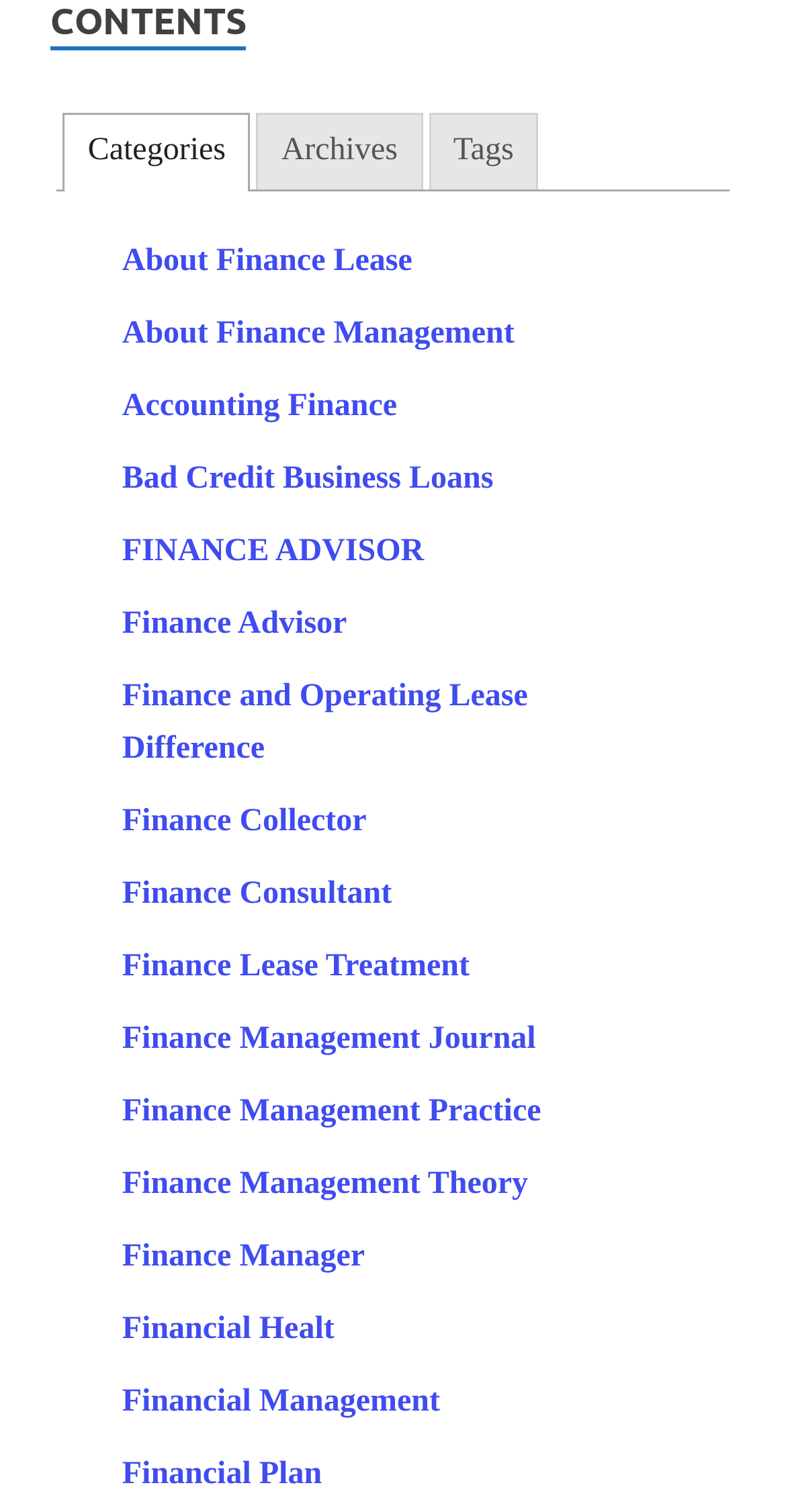Locate the bounding box of the UI element based on this description: "Archives". Provide four float numbers between 0 and 1 as [left, top, right, bottom].

[0.329, 0.076, 0.535, 0.125]